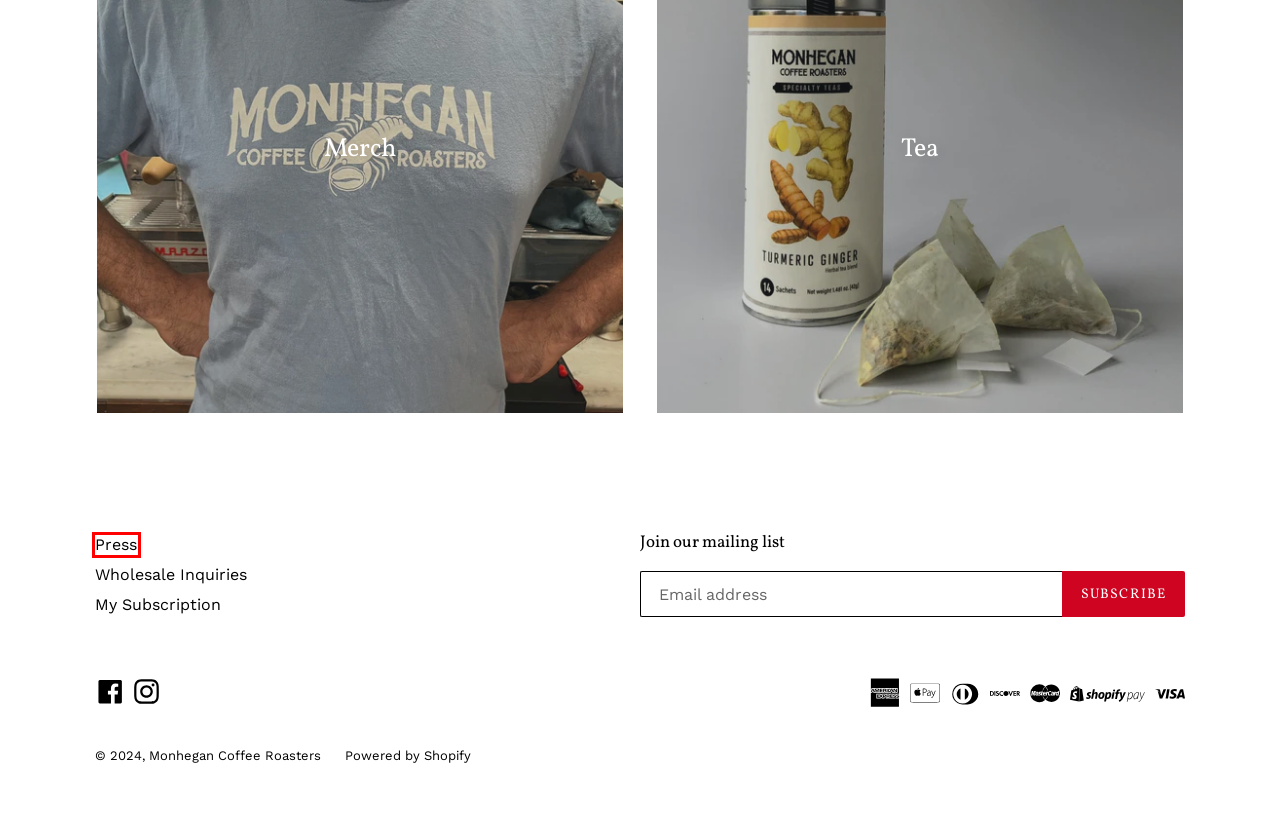You are presented with a screenshot of a webpage containing a red bounding box around a particular UI element. Select the best webpage description that matches the new webpage after clicking the element within the bounding box. Here are the candidates:
A. -THE MOORING CHAIN-
    
    
    
      – Monhegan Coffee Roasters
B. -LOCATIONS-
    
    
    
      – Monhegan Coffee Roasters
C. Tea
    
    
    
      – Monhegan Coffee Roasters
D. Press
    
    
    
      – Monhegan Coffee Roasters
E. Your Shopping Cart
    
    
    
      – Monhegan Coffee Roasters
F. Start and grow your e-commerce business - 3-Day Free Trial - Shopify USA
G. Gift Ideas
    
    
    
      – Monhegan Coffee Roasters
H. Merch
    
    
    
      – Monhegan Coffee Roasters

D